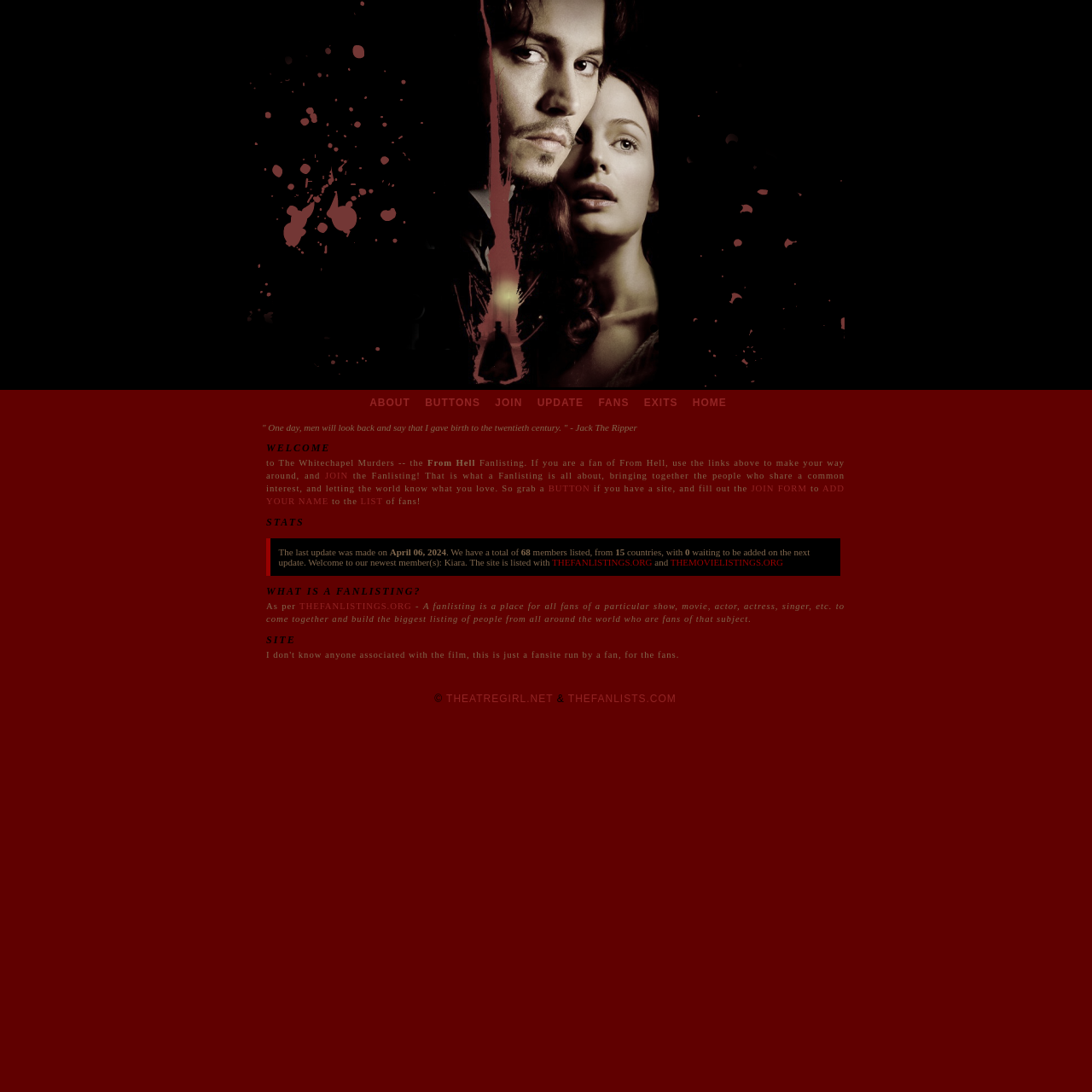Can you provide the bounding box coordinates for the element that should be clicked to implement the instruction: "Click the EXITS link"?

[0.59, 0.363, 0.621, 0.374]